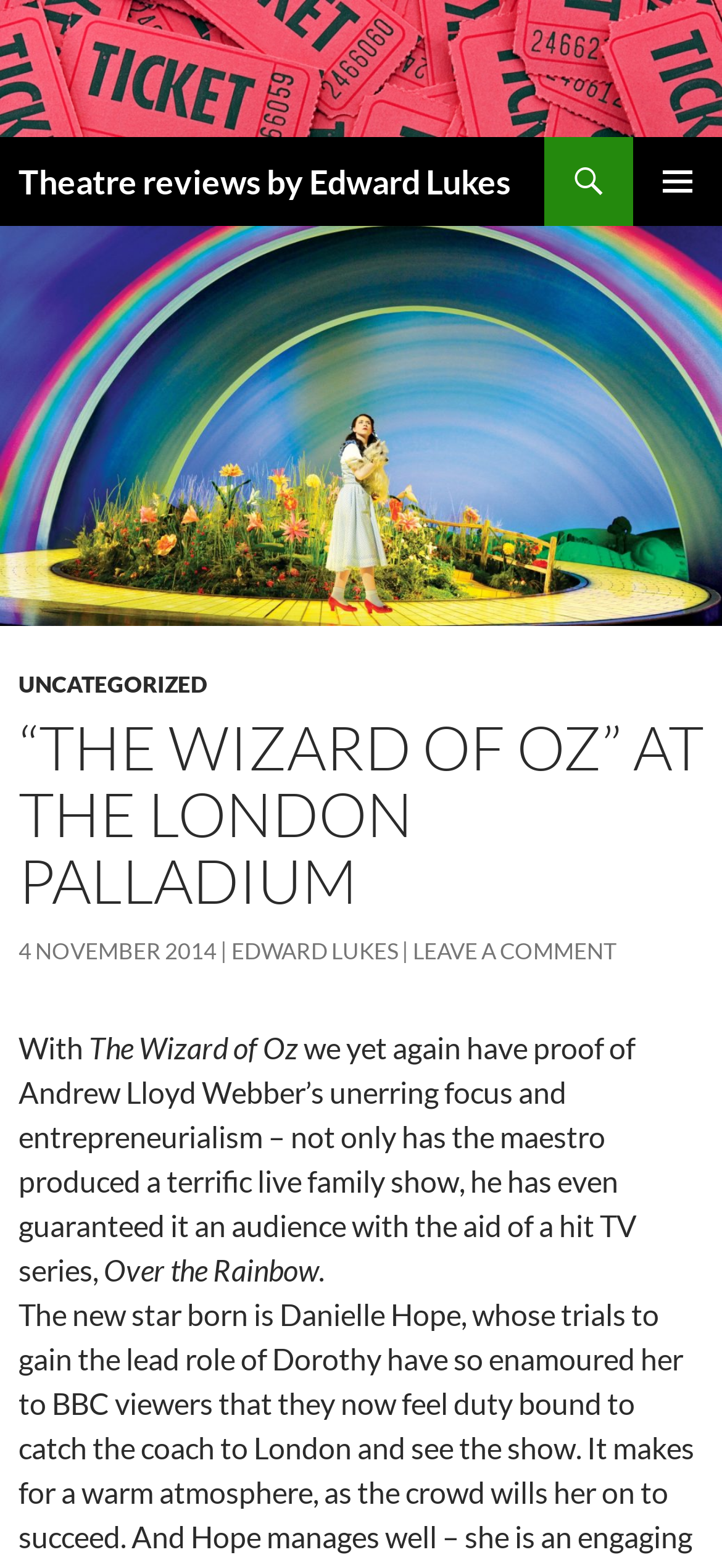What is the name of the song mentioned in the review?
Please ensure your answer to the question is detailed and covers all necessary aspects.

The question can be answered by reading the text on the webpage, specifically the sentence that mentions 'Over the Rainbow', which is a song from the Wizard of Oz.